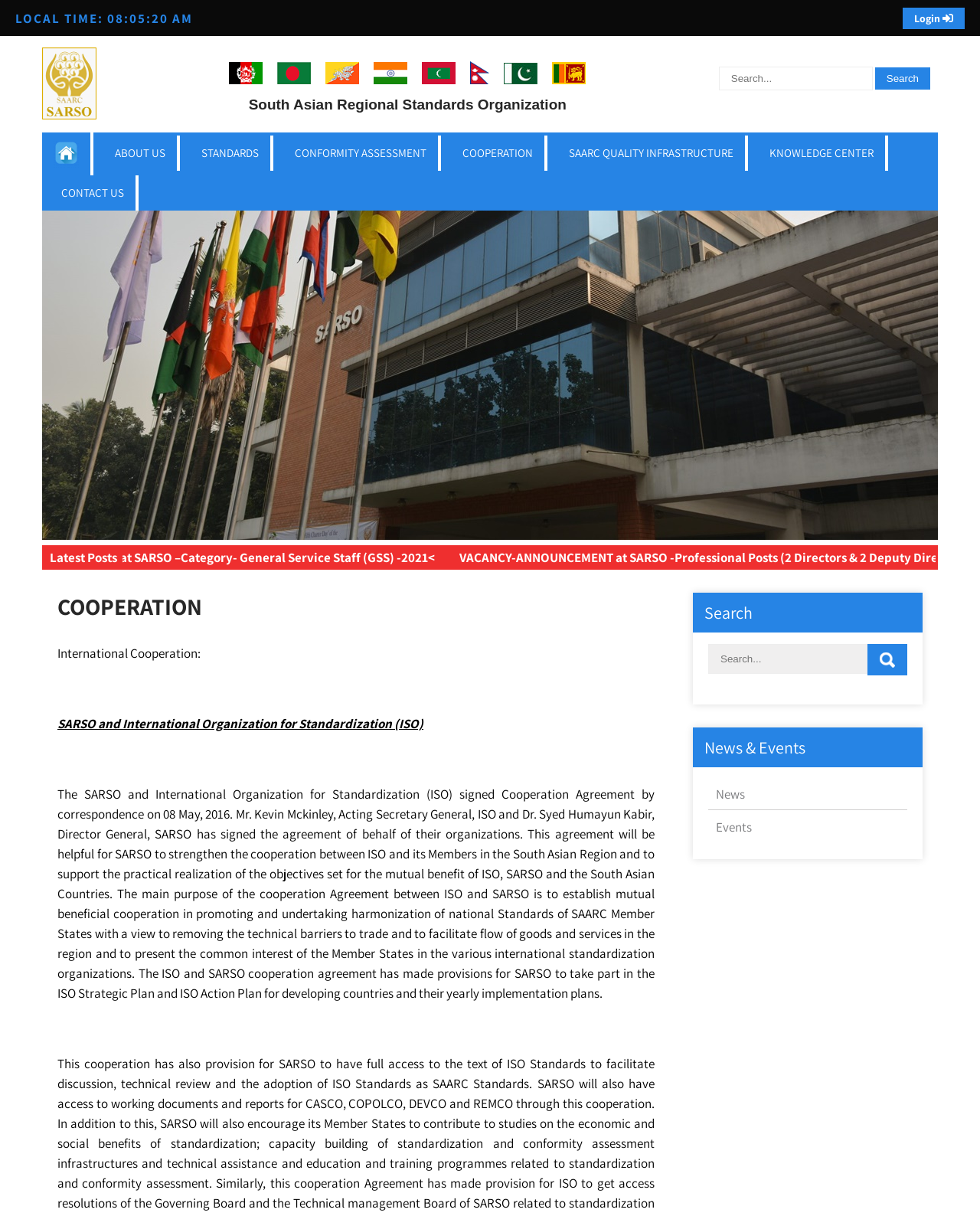Identify the bounding box coordinates for the UI element described as: "STANDARDS".

[0.186, 0.111, 0.279, 0.14]